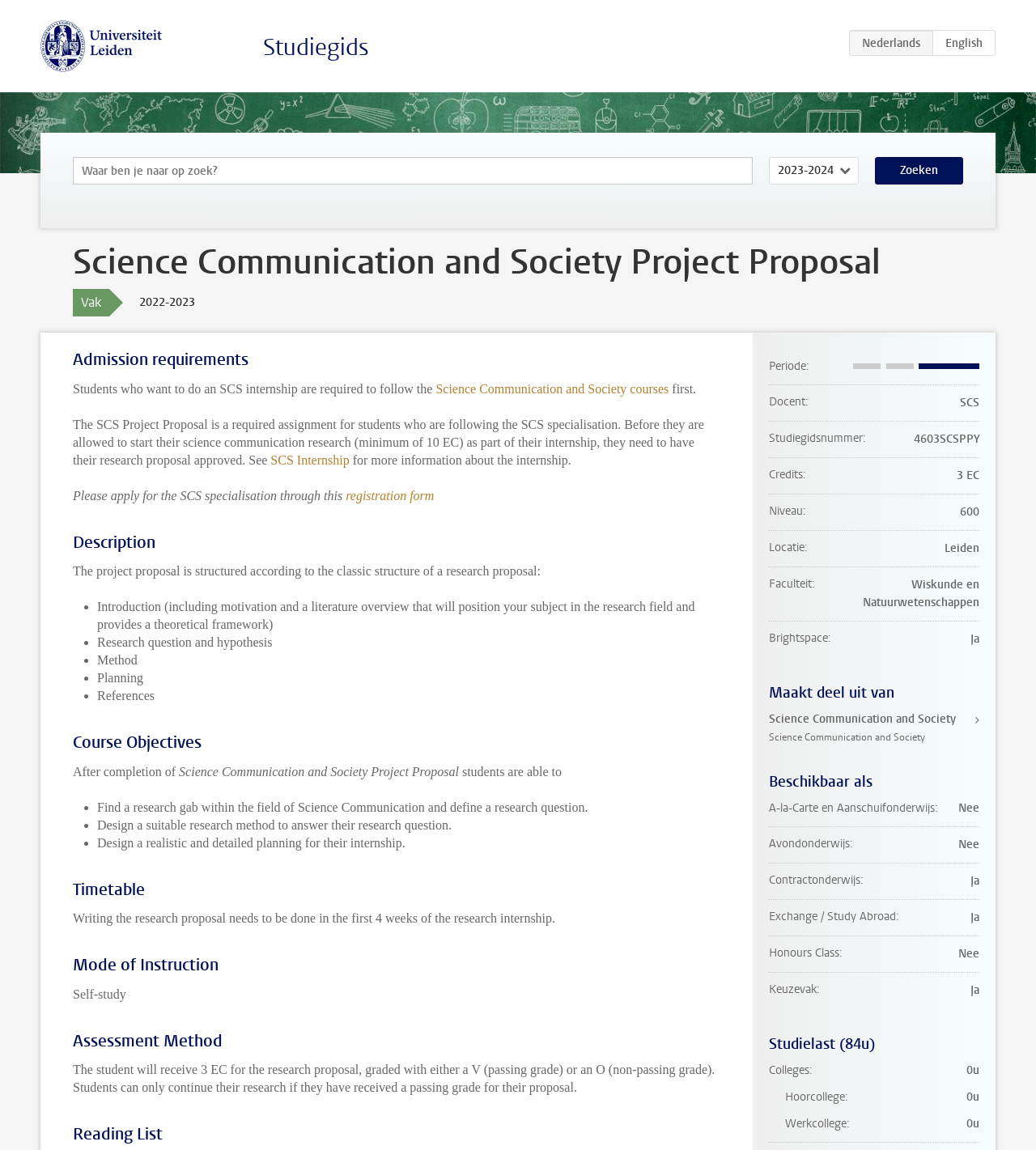Can you pinpoint the bounding box coordinates for the clickable element required for this instruction: "Click on the 'HOME' link"? The coordinates should be four float numbers between 0 and 1, i.e., [left, top, right, bottom].

None